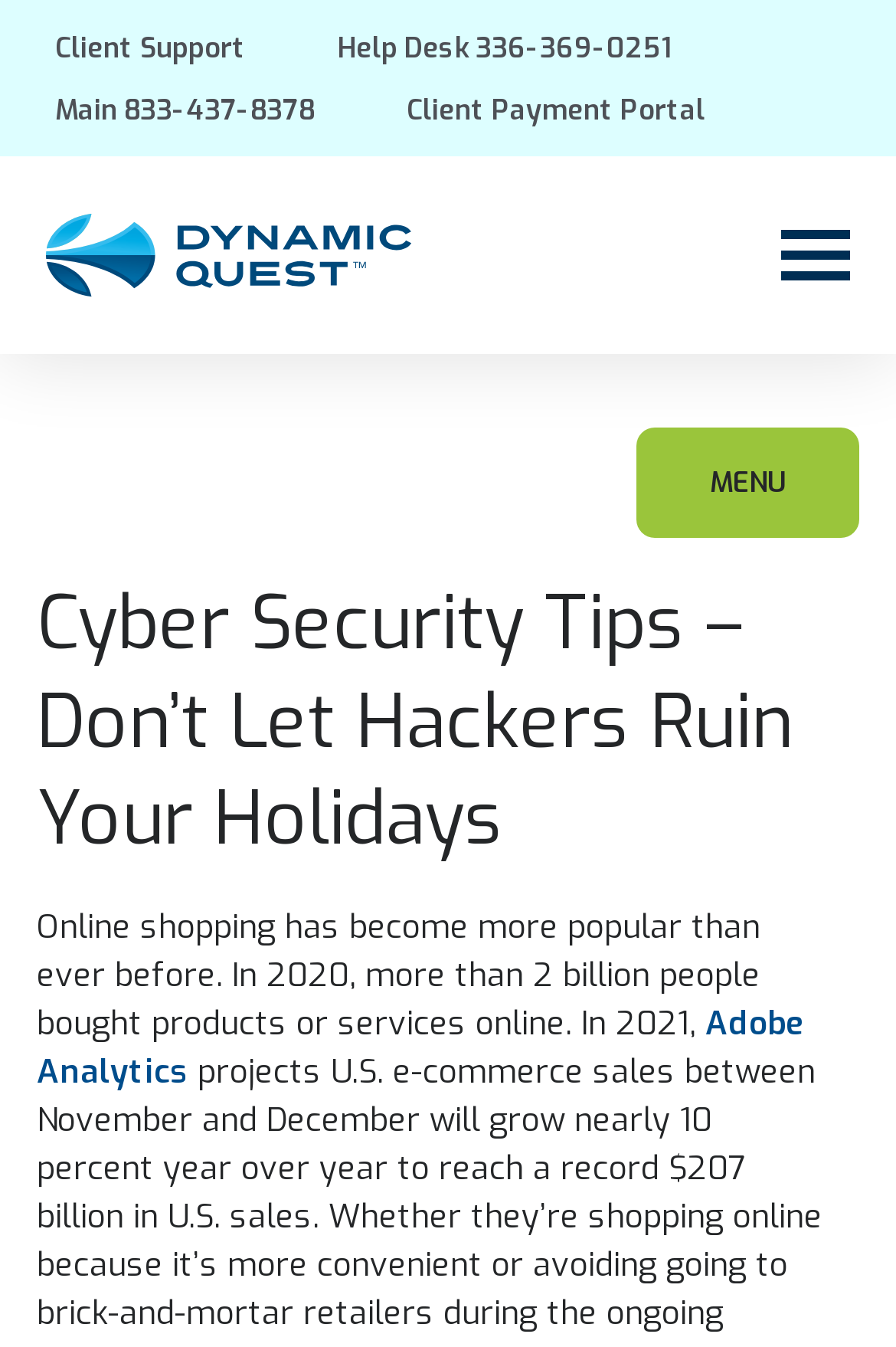Using the element description: "Menu", determine the bounding box coordinates for the specified UI element. The coordinates should be four float numbers between 0 and 1, [left, top, right, bottom].

[0.872, 0.171, 0.949, 0.208]